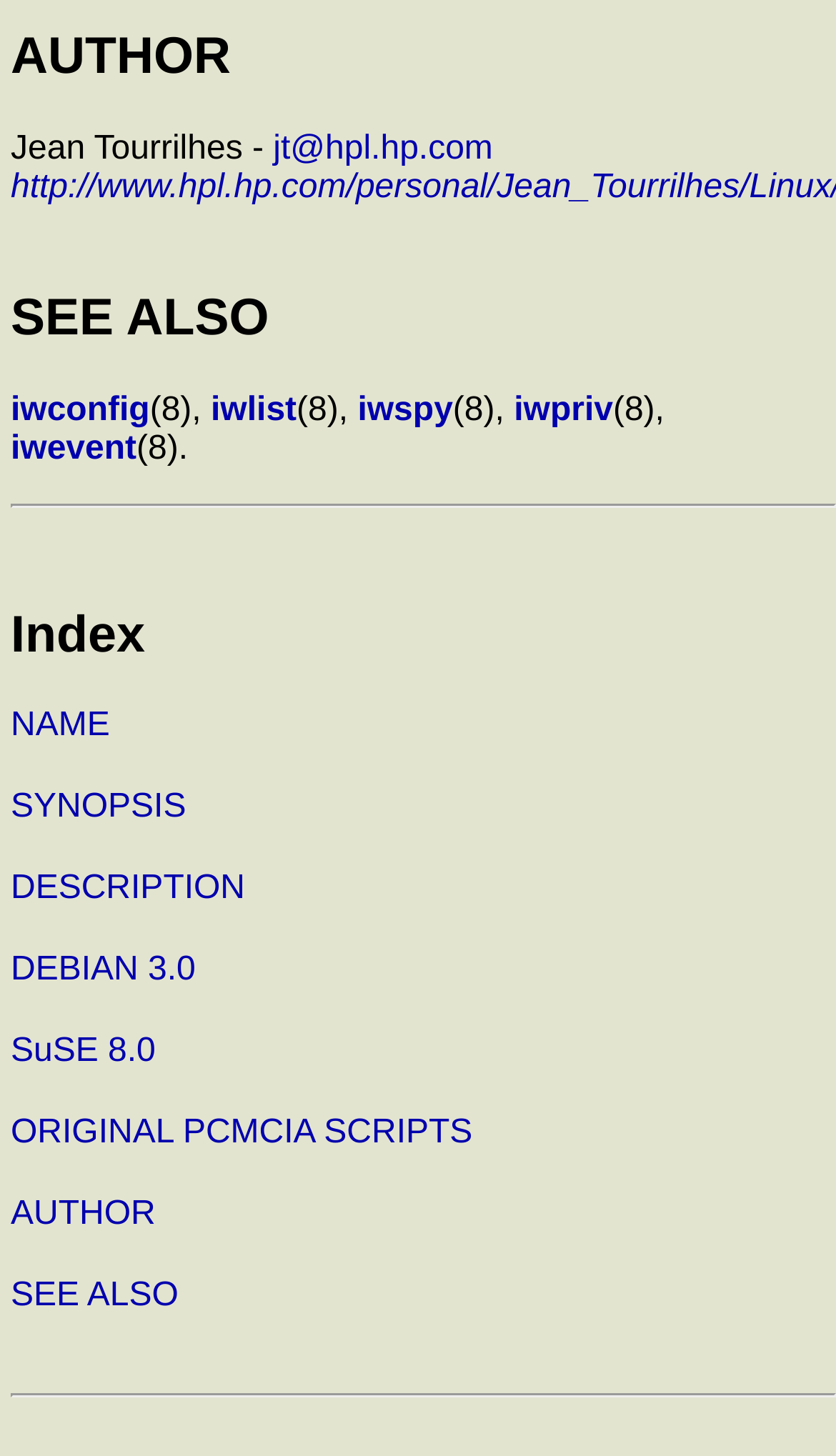What is the last item in the 'Index' section?
Provide a detailed and extensive answer to the question.

The last item in the 'Index' section is a link labeled 'SEE ALSO', which is the 9th term in the description list.